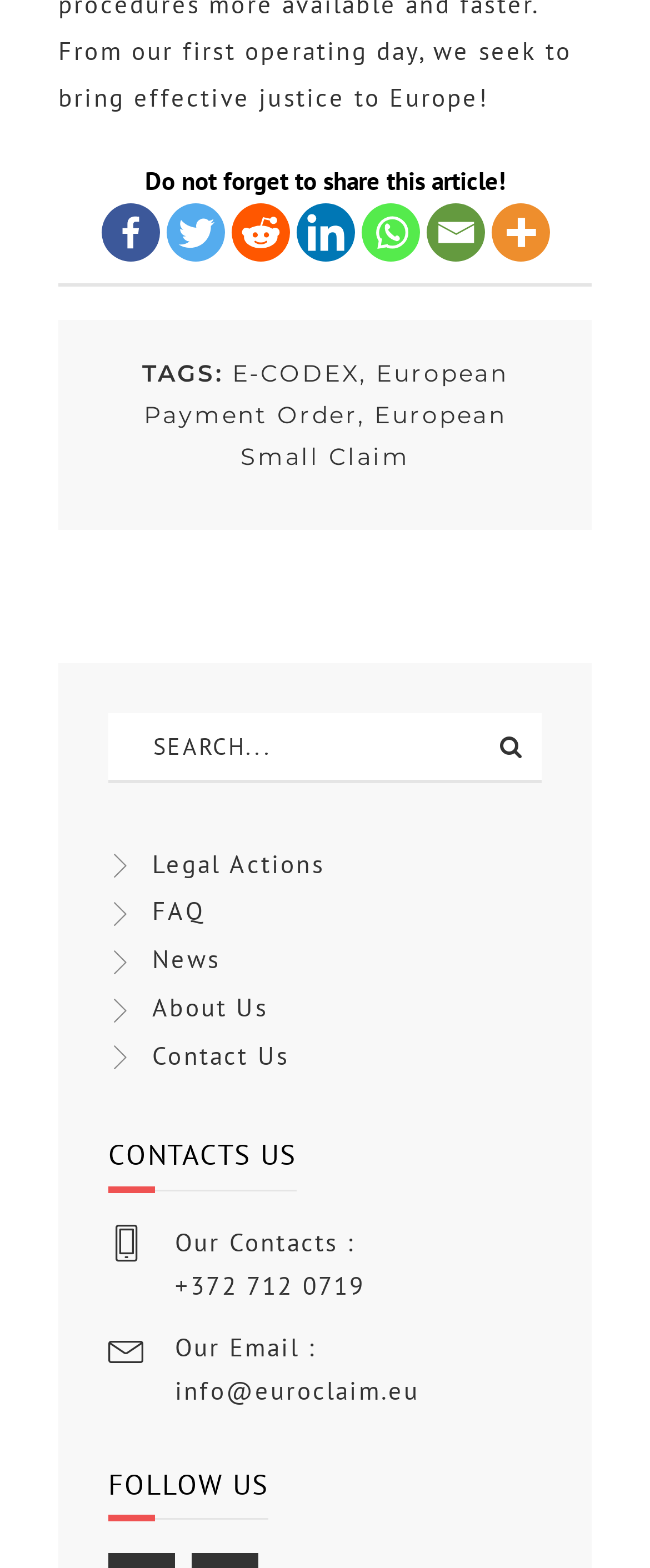Bounding box coordinates are to be given in the format (top-left x, top-left y, bottom-right x, bottom-right y). All values must be floating point numbers between 0 and 1. Provide the bounding box coordinate for the UI element described as: title="More"

[0.755, 0.13, 0.845, 0.167]